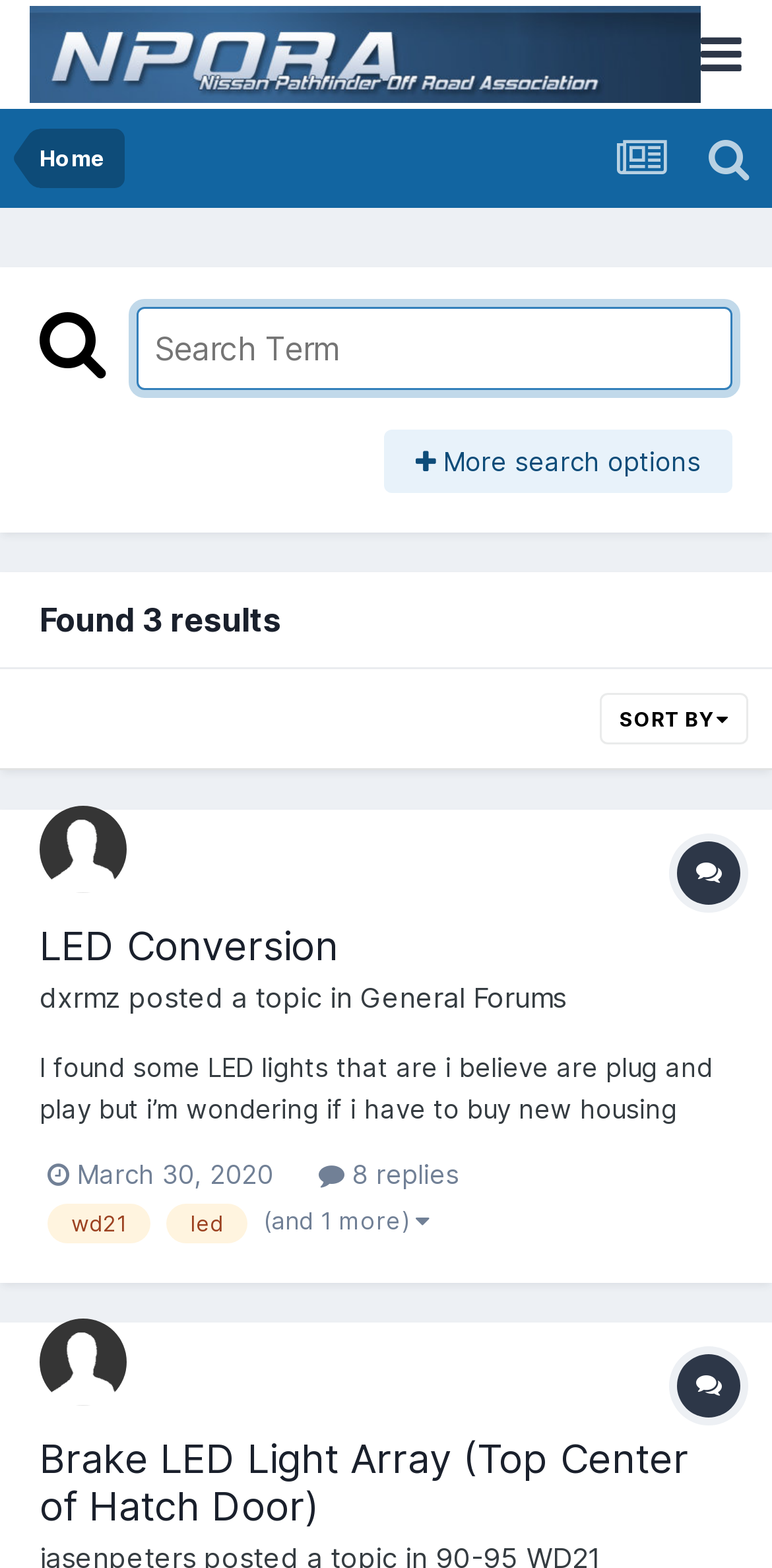Can you specify the bounding box coordinates for the region that should be clicked to fulfill this instruction: "Click on the user 'dxrmz'".

[0.051, 0.514, 0.164, 0.57]